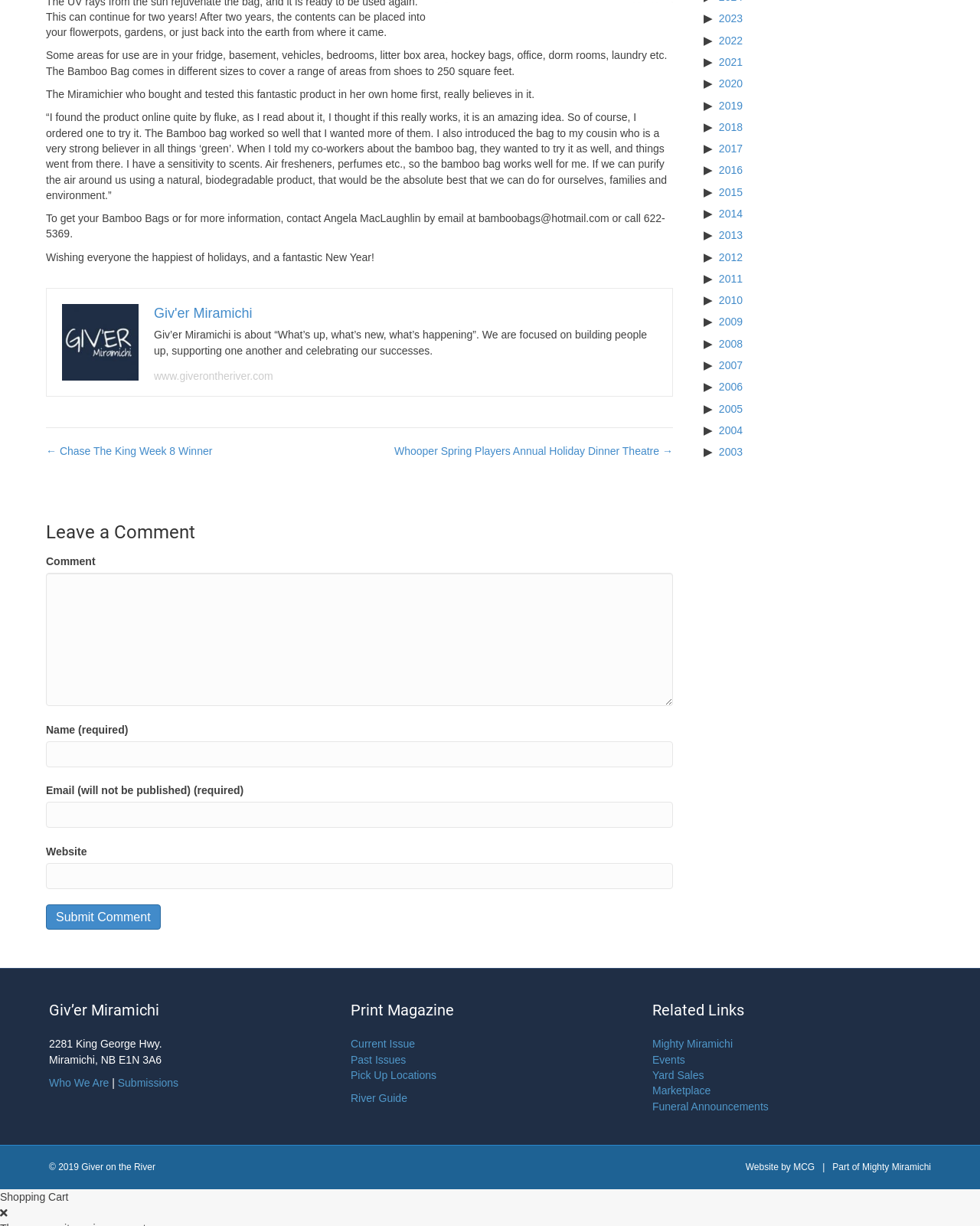Given the description of the UI element: "Blackpink Formal Dance Party", predict the bounding box coordinates in the form of [left, top, right, bottom], with each value being a float between 0 and 1.

None